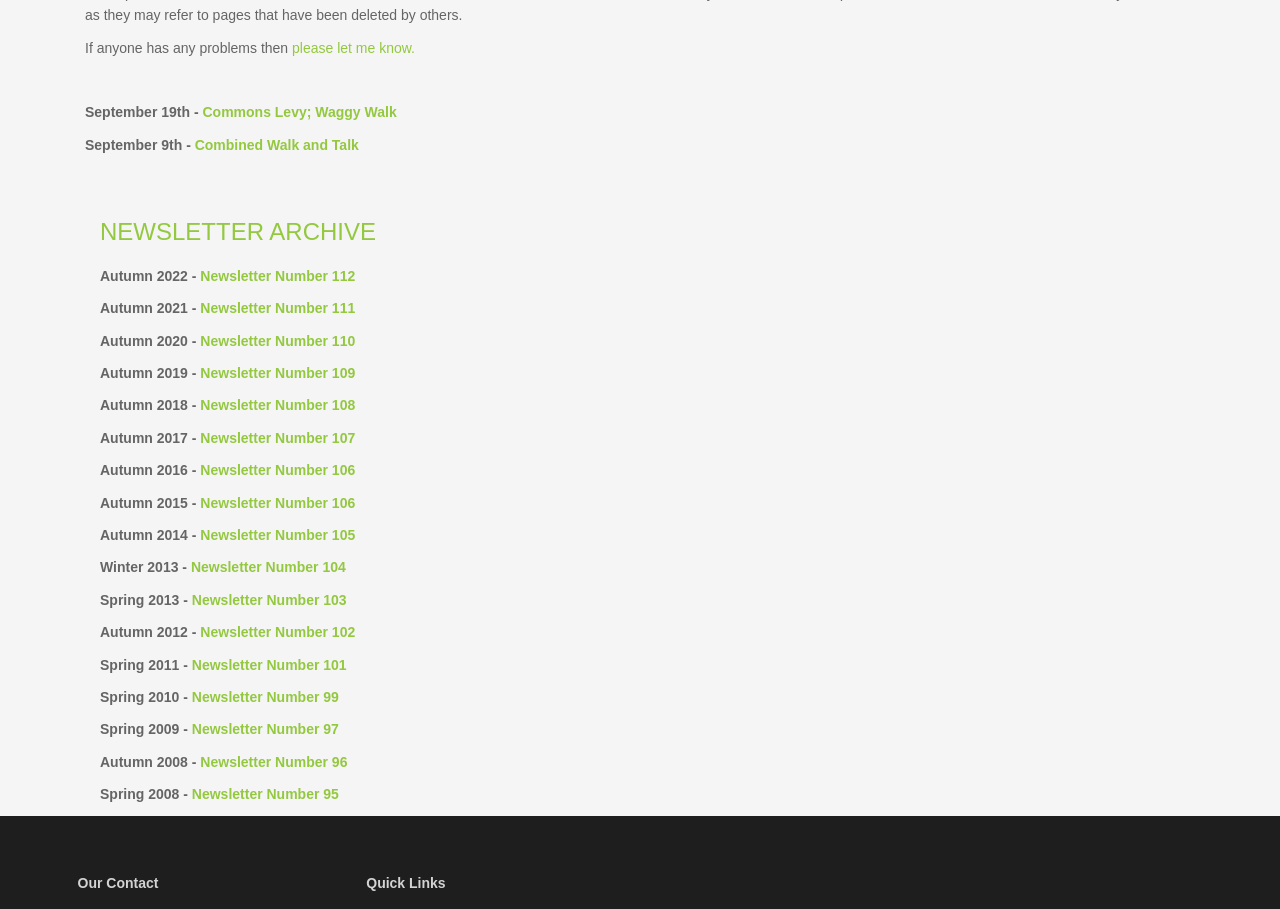Determine the bounding box for the UI element described here: "Combined Walk and Talk".

[0.152, 0.15, 0.28, 0.168]